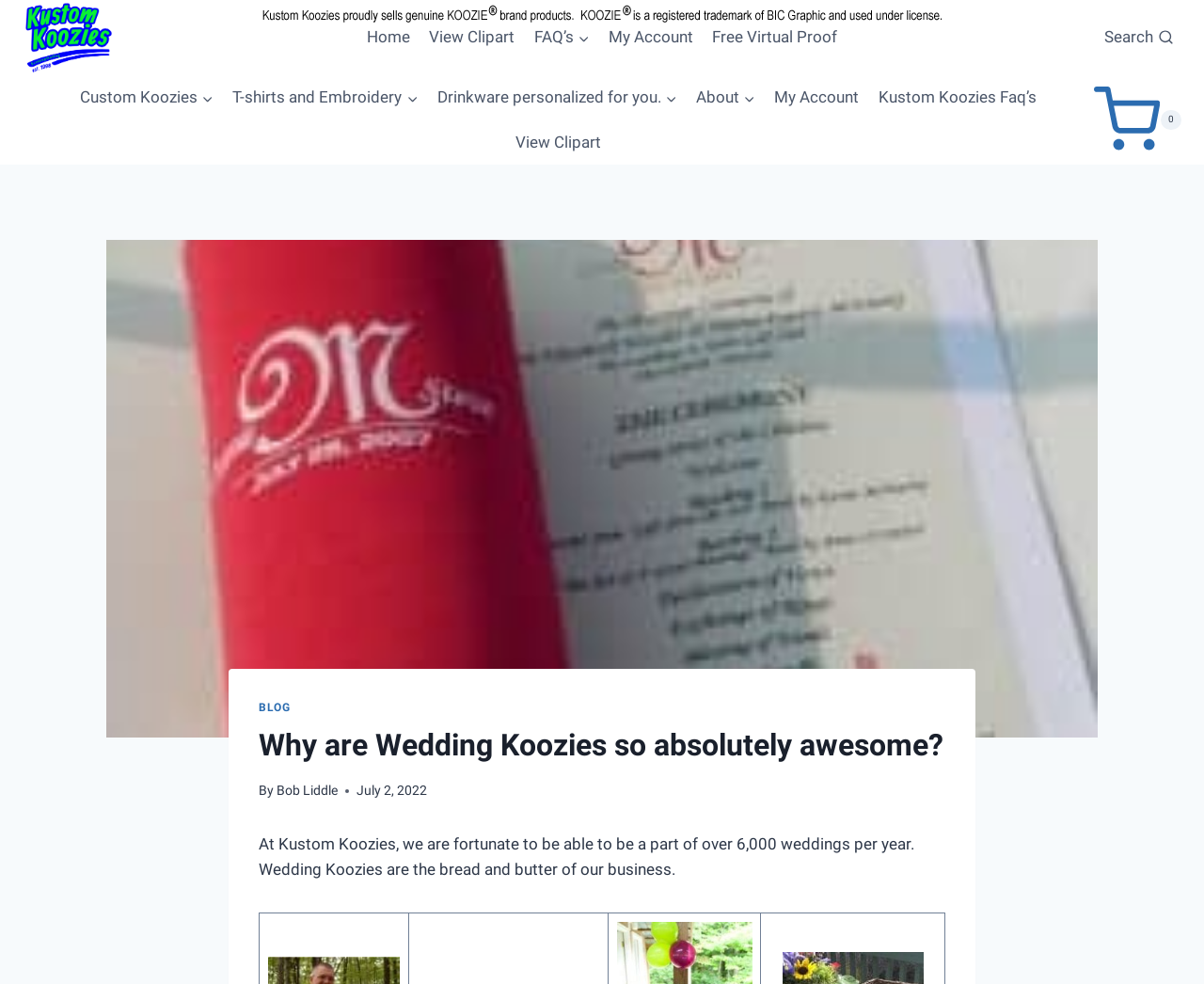Please extract and provide the main headline of the webpage.

Why are Wedding Koozies so absolutely awesome?